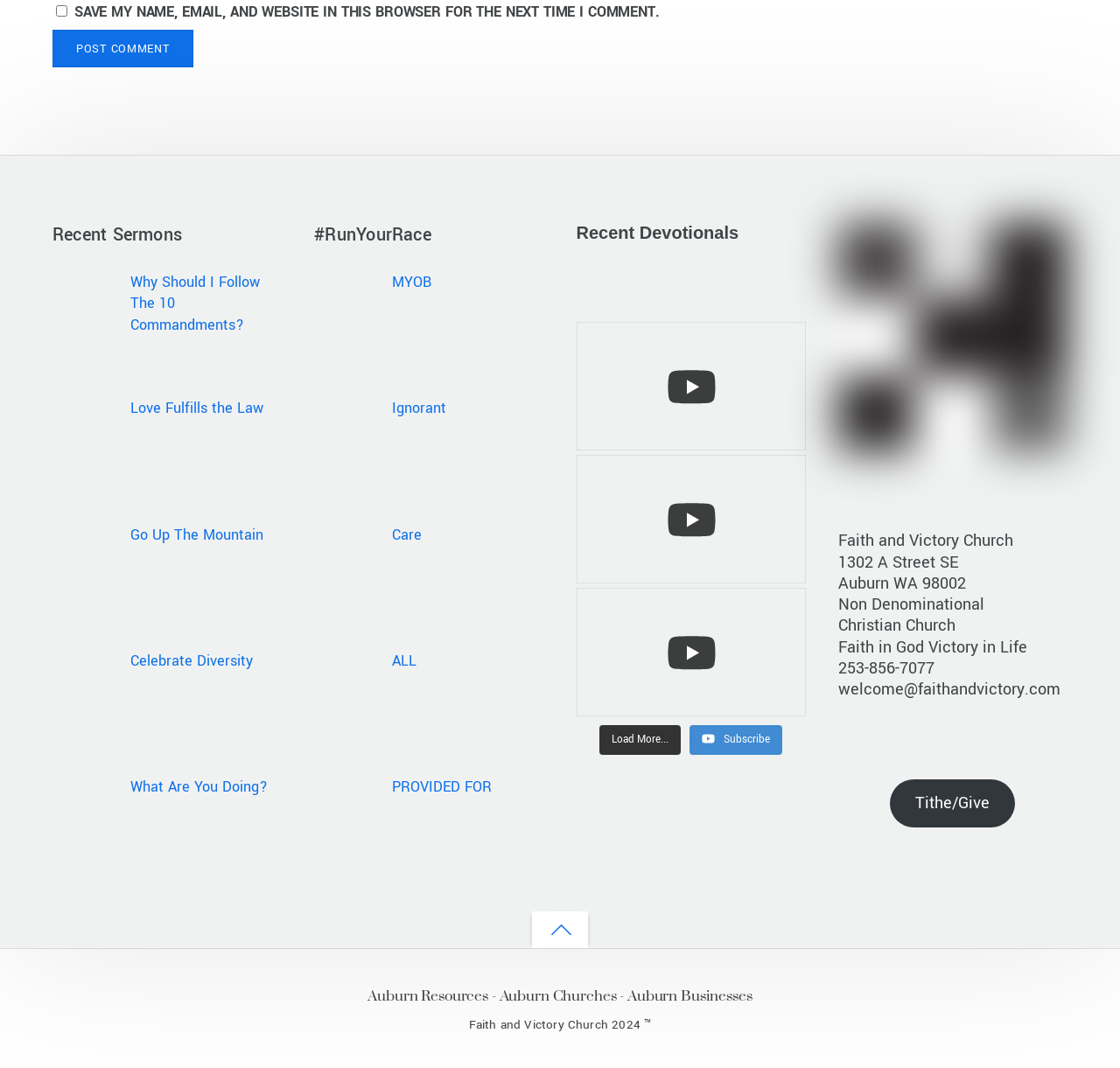Using the element description: "Auburn Businesses", determine the bounding box coordinates for the specified UI element. The coordinates should be four float numbers between 0 and 1, [left, top, right, bottom].

[0.56, 0.914, 0.672, 0.949]